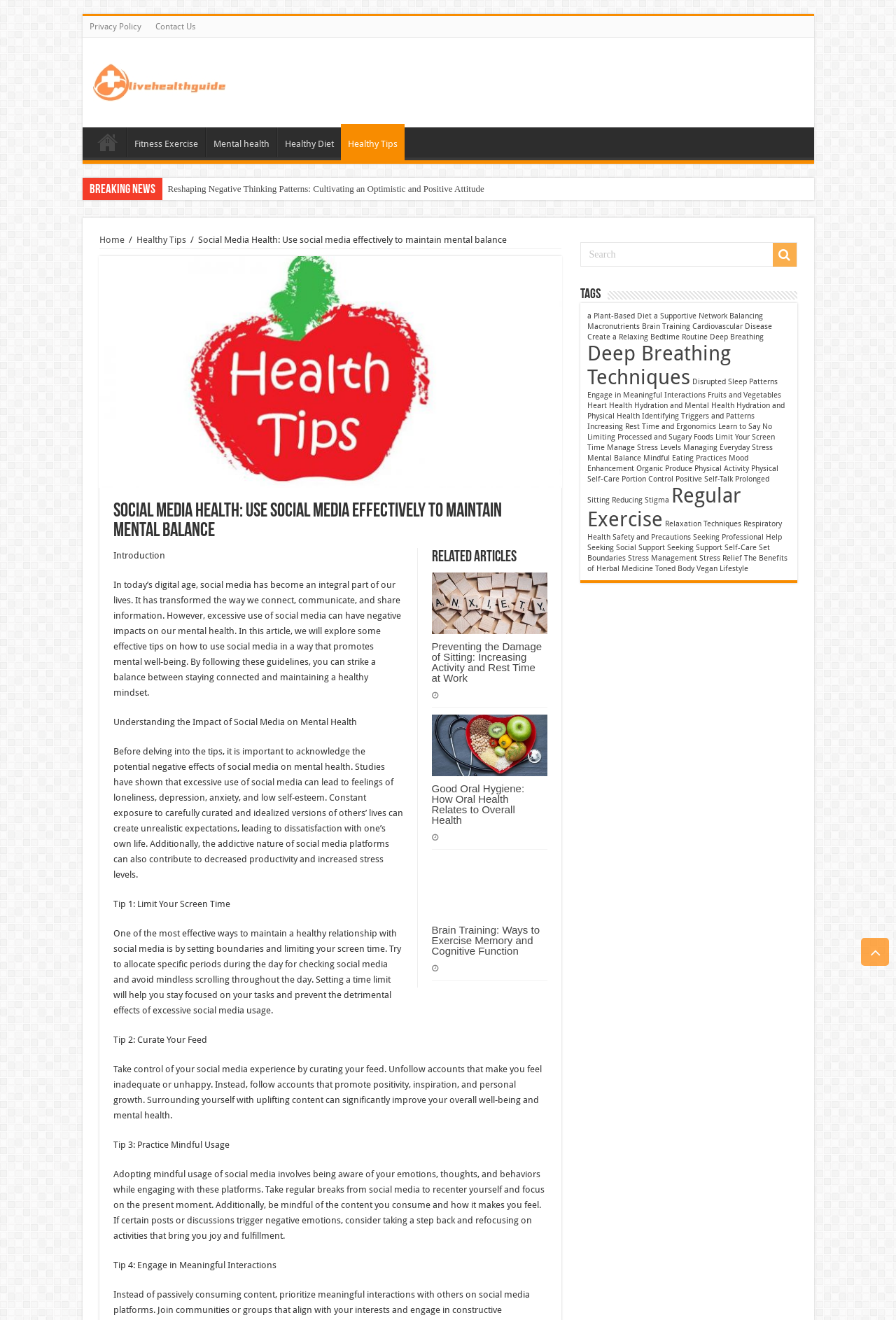Can you find the bounding box coordinates for the element that needs to be clicked to execute this instruction: "Explore the 'Brain Training: Ways to Exercise Memory and Cognitive Function' article"? The coordinates should be given as four float numbers between 0 and 1, i.e., [left, top, right, bottom].

[0.482, 0.701, 0.611, 0.725]